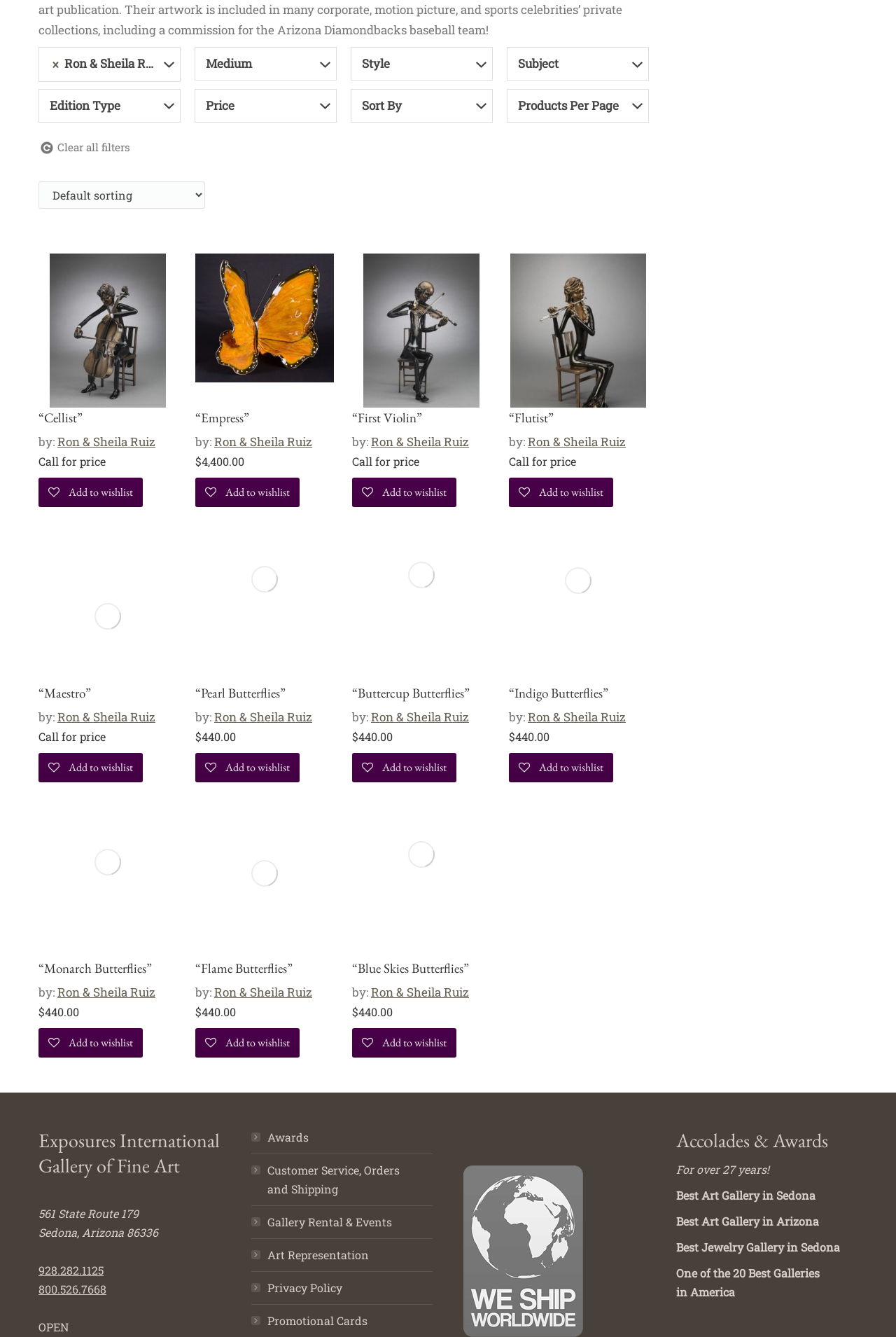Find the bounding box coordinates of the element I should click to carry out the following instruction: "View the 'Empress' product".

[0.218, 0.189, 0.373, 0.286]